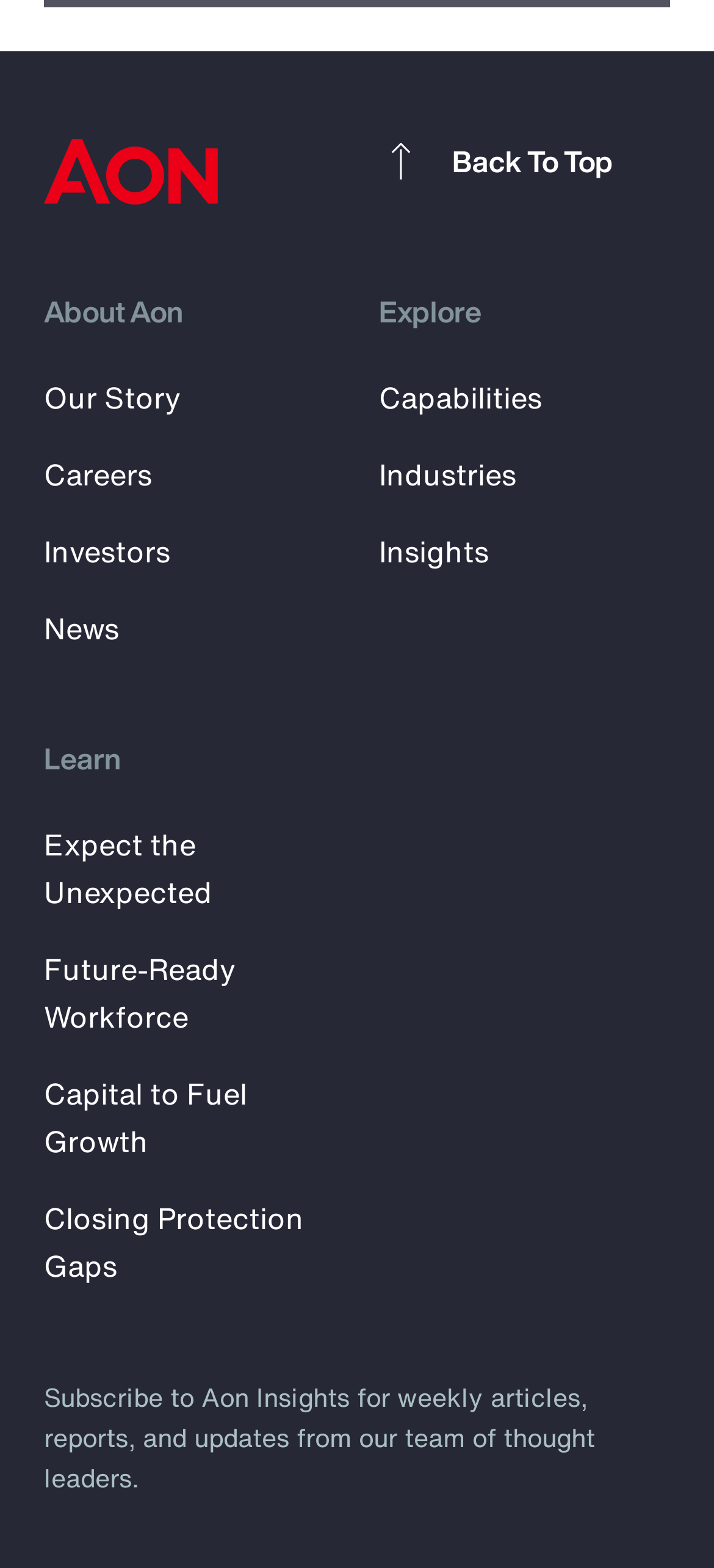Ascertain the bounding box coordinates for the UI element detailed here: "Expect the Unexpected". The coordinates should be provided as [left, top, right, bottom] with each value being a float between 0 and 1.

[0.062, 0.524, 0.297, 0.583]